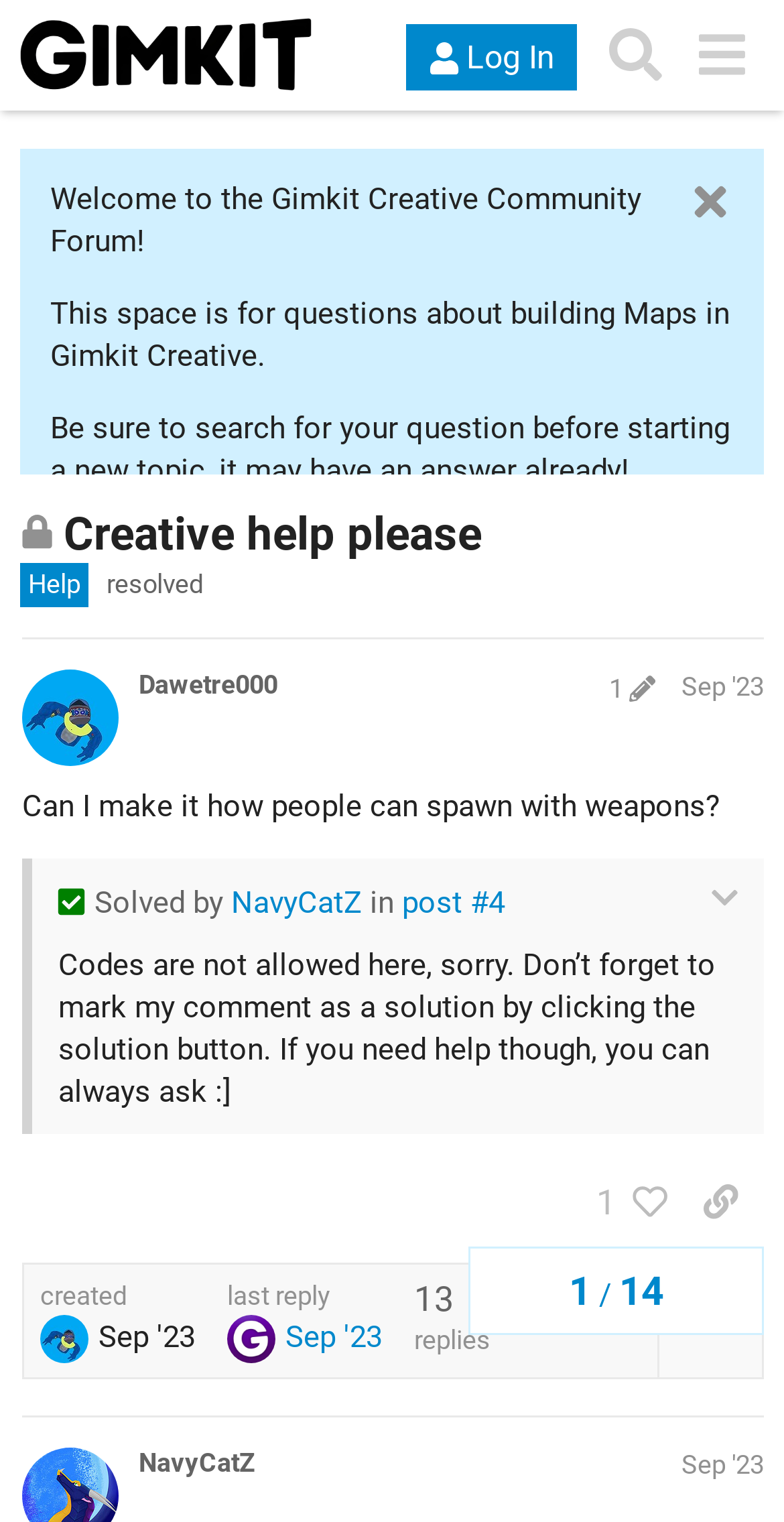Determine the bounding box coordinates of the element's region needed to click to follow the instruction: "Log in to the forum". Provide these coordinates as four float numbers between 0 and 1, formatted as [left, top, right, bottom].

[0.518, 0.016, 0.736, 0.06]